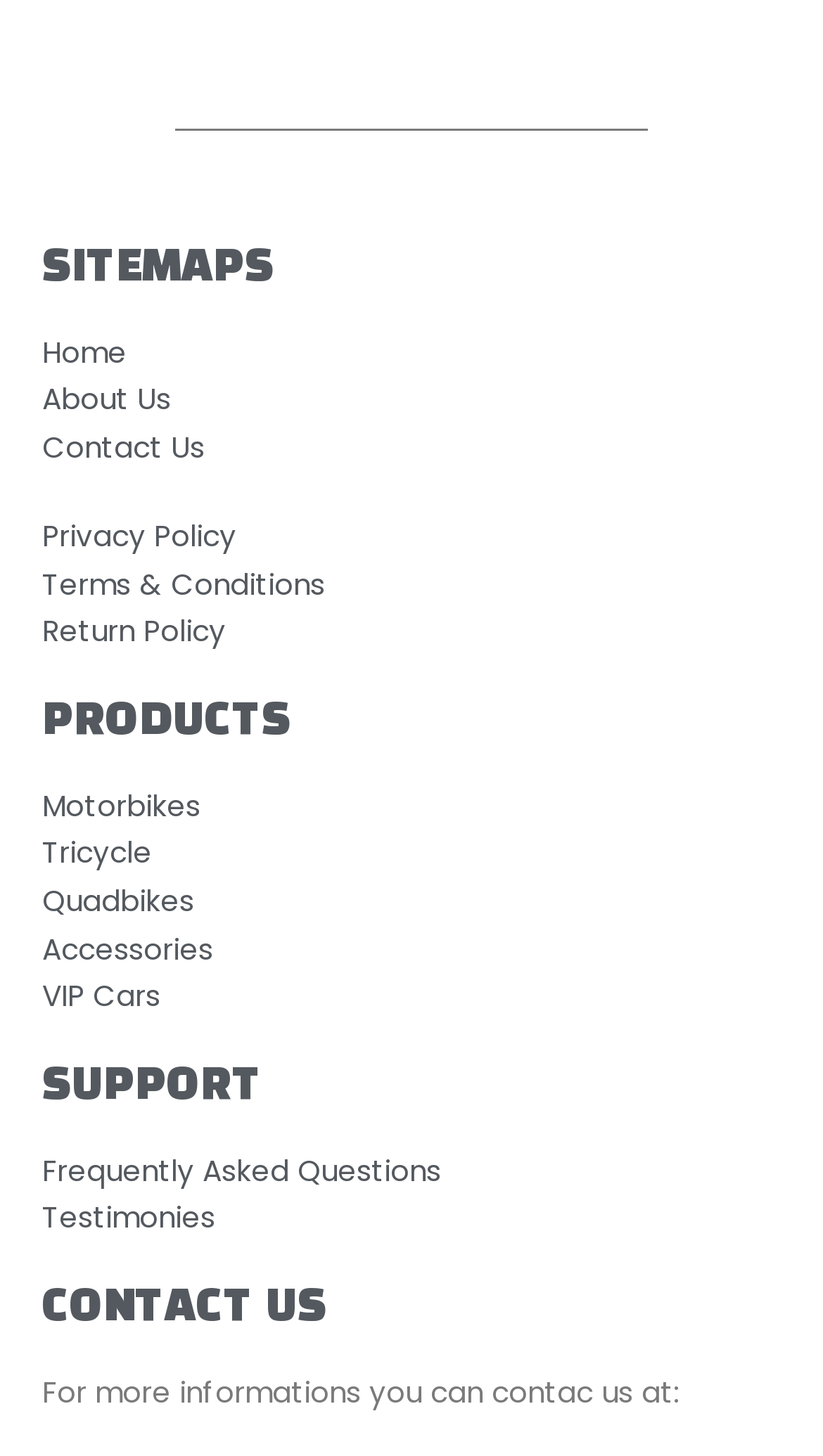Can you specify the bounding box coordinates for the region that should be clicked to fulfill this instruction: "view motorbikes products".

[0.051, 0.54, 0.244, 0.568]